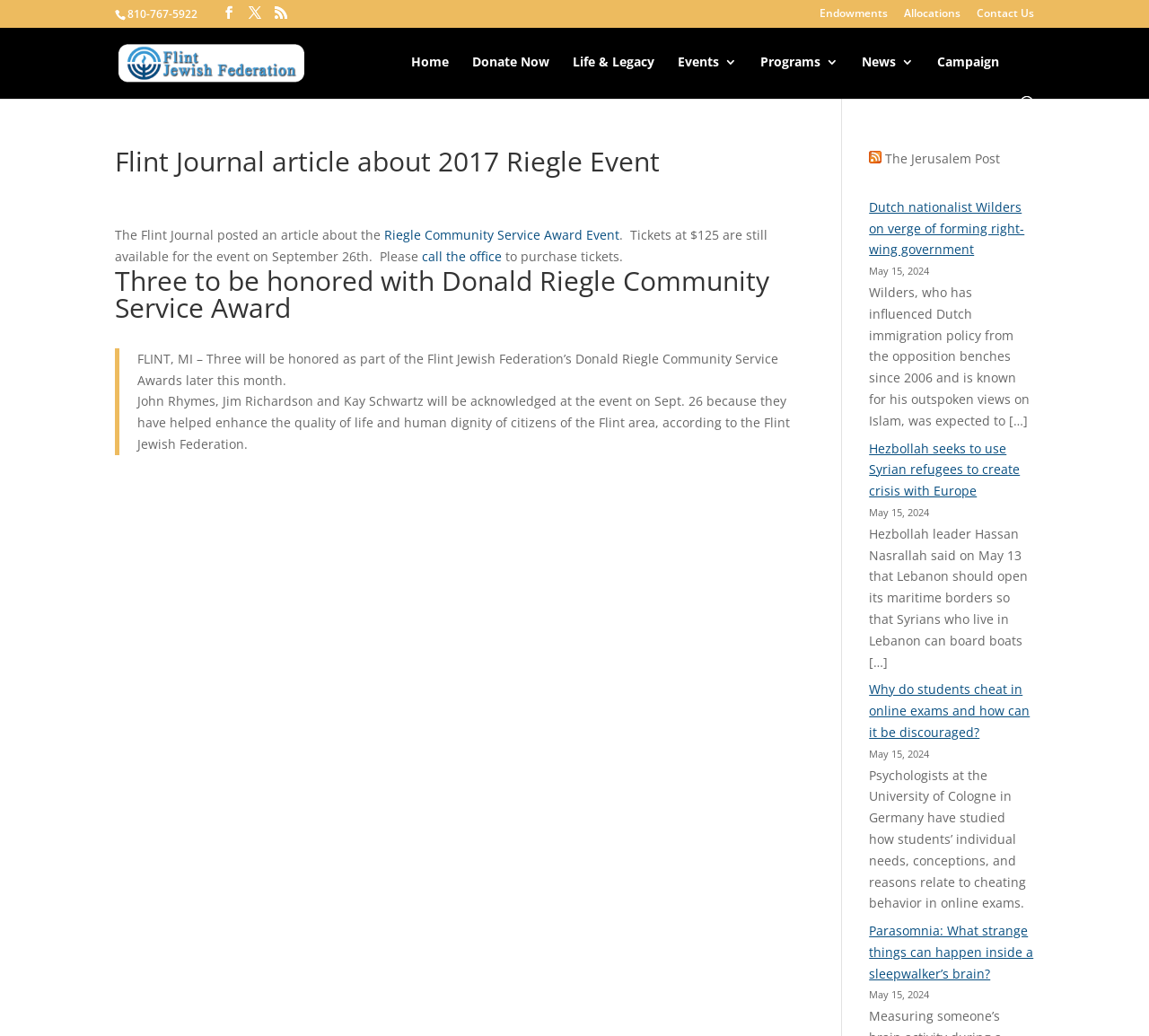Please identify the bounding box coordinates of the element I need to click to follow this instruction: "Read about the Riegle Community Service Award Event".

[0.334, 0.219, 0.539, 0.235]